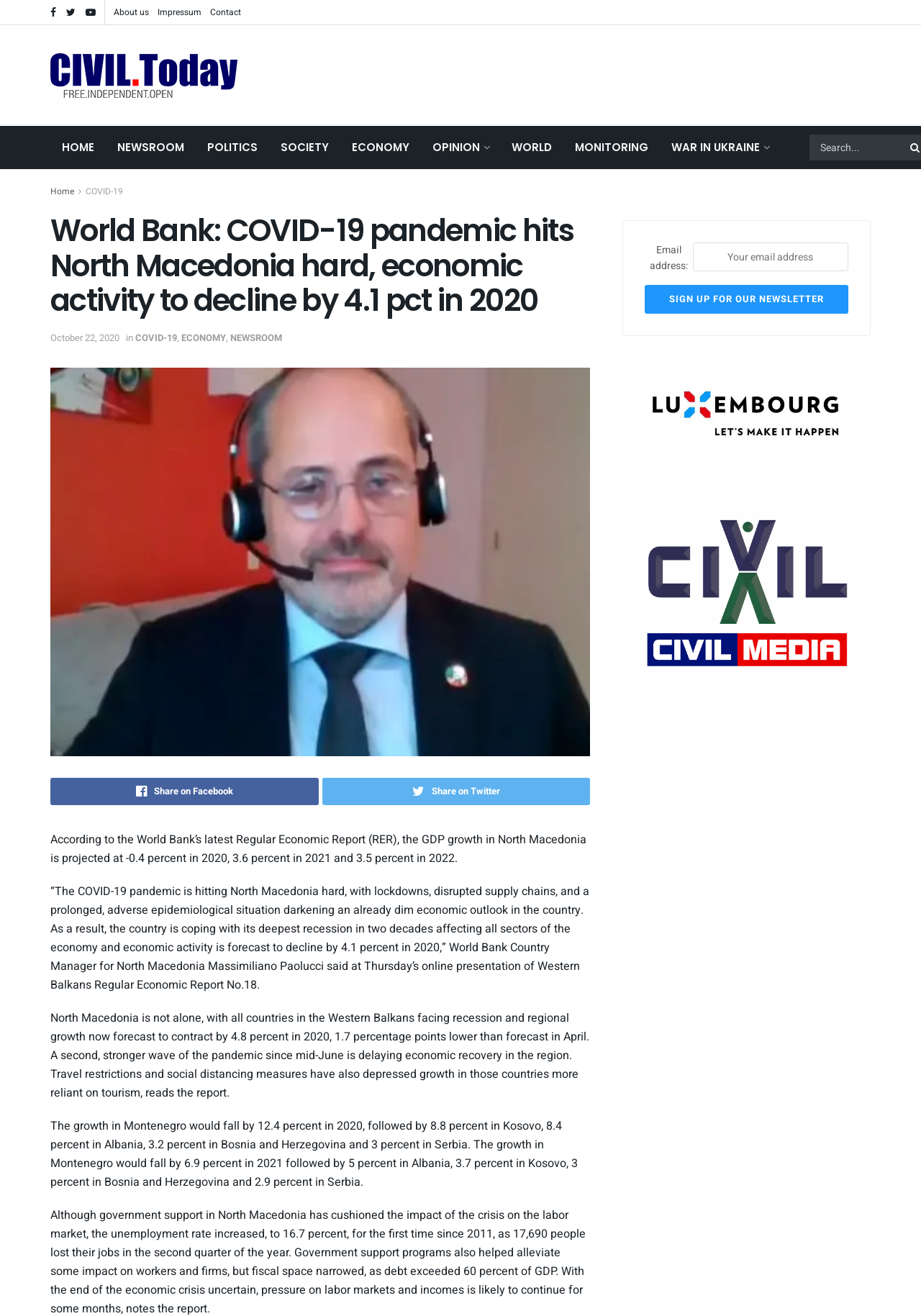Use a single word or phrase to respond to the question:
What is the projected GDP growth in North Macedonia for 2021?

3.6 percent